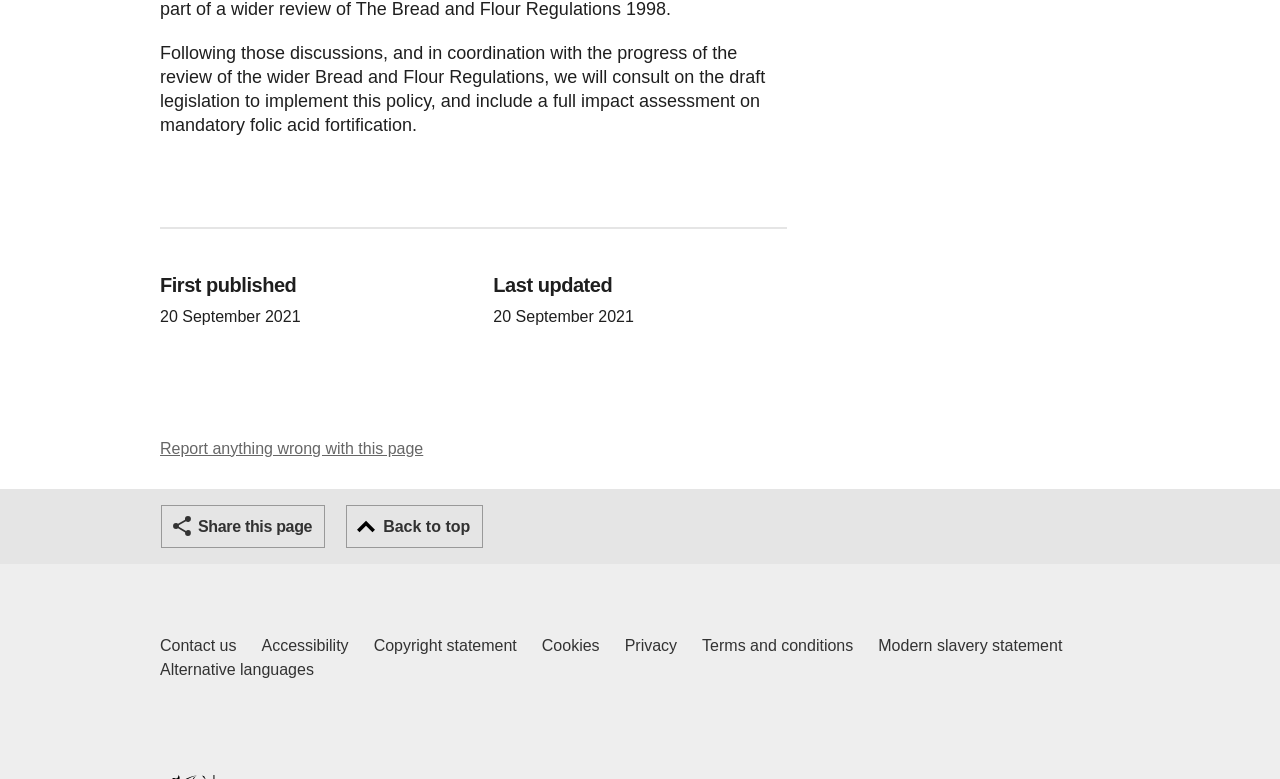What type of links are available in the footer?
Analyze the image and provide a thorough answer to the question.

I found the answer by looking at the 'Footer links' navigation element which contains several links such as 'Contact us', 'Accessibility', 'Copyright statement', and others.